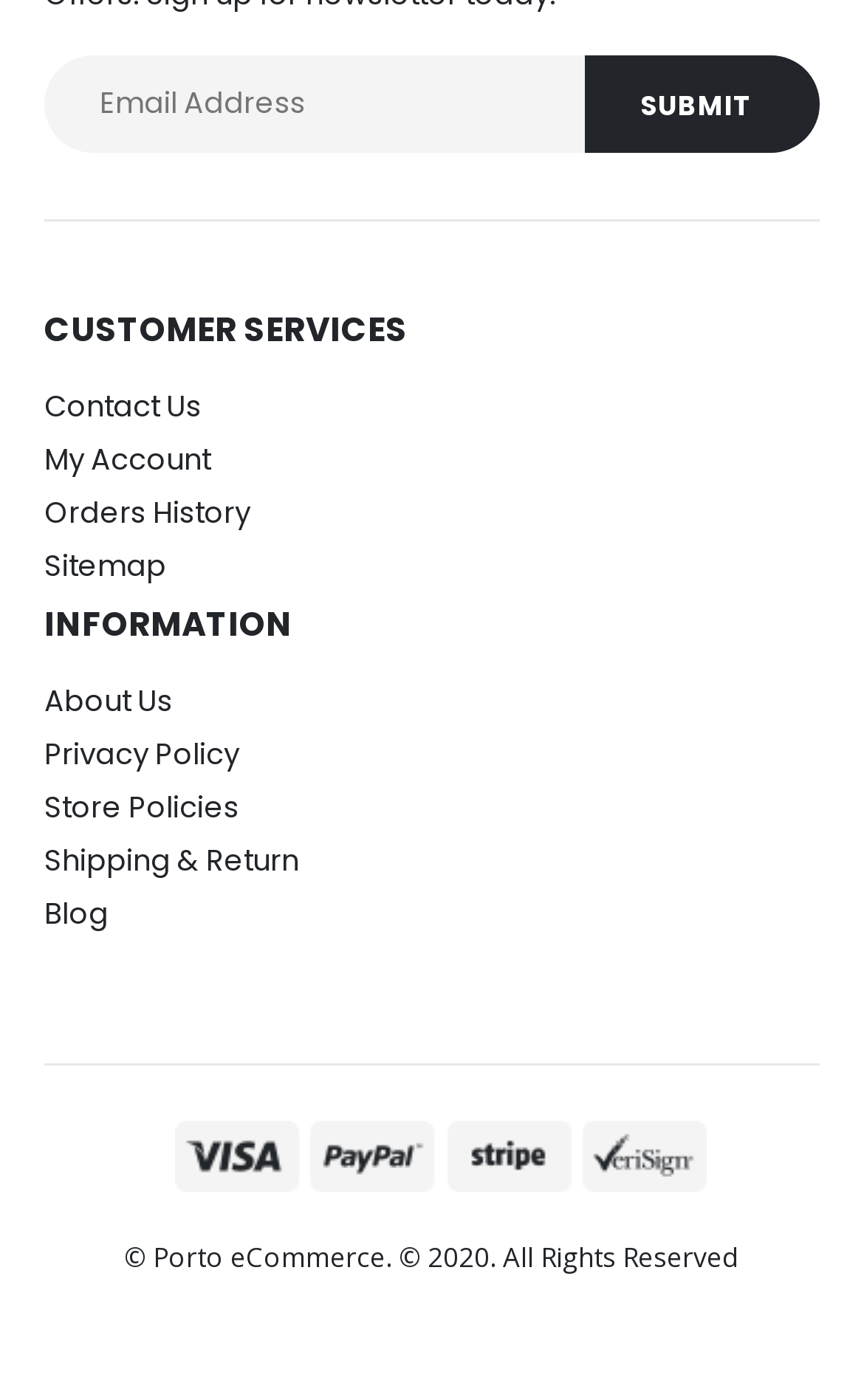Please provide a one-word or phrase answer to the question: 
What is the purpose of the textbox?

Email Address